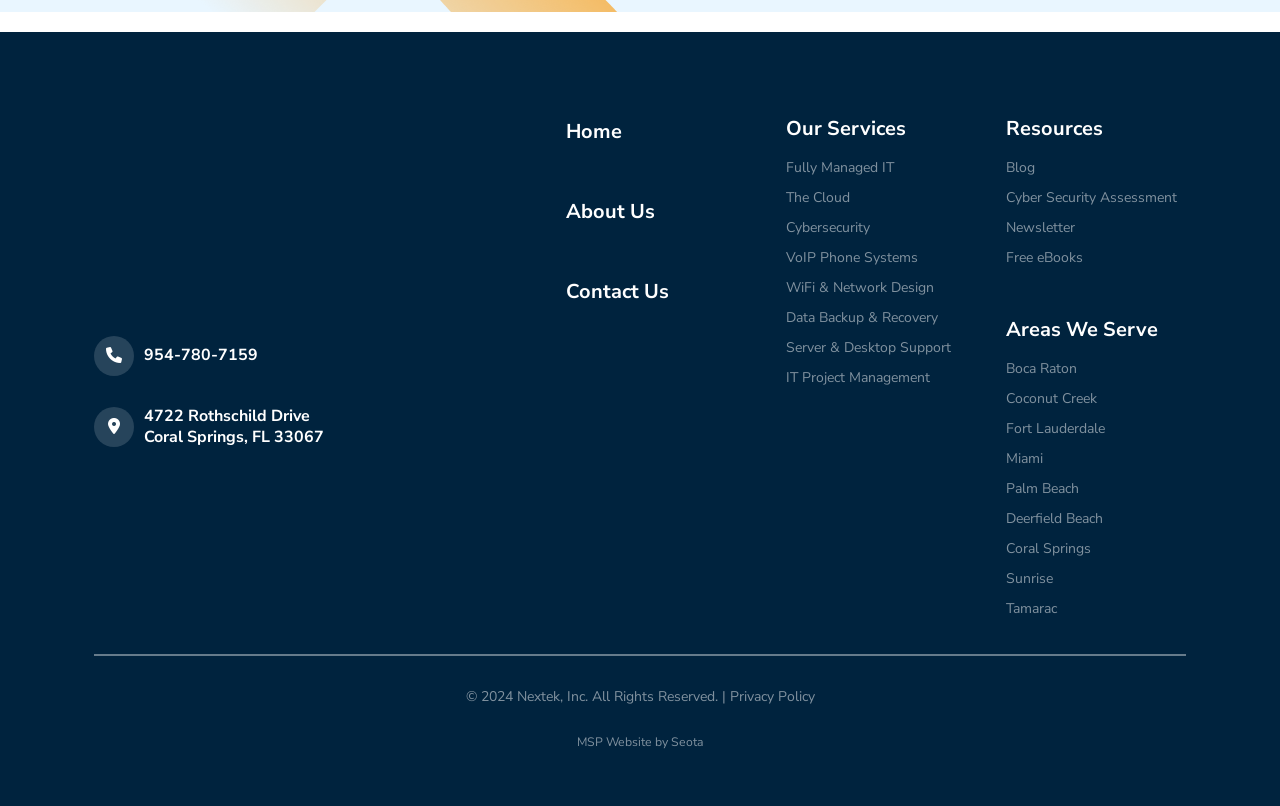Give a one-word or short phrase answer to this question: 
What areas does NexTek serve?

Boca Raton, Coconut Creek, etc.